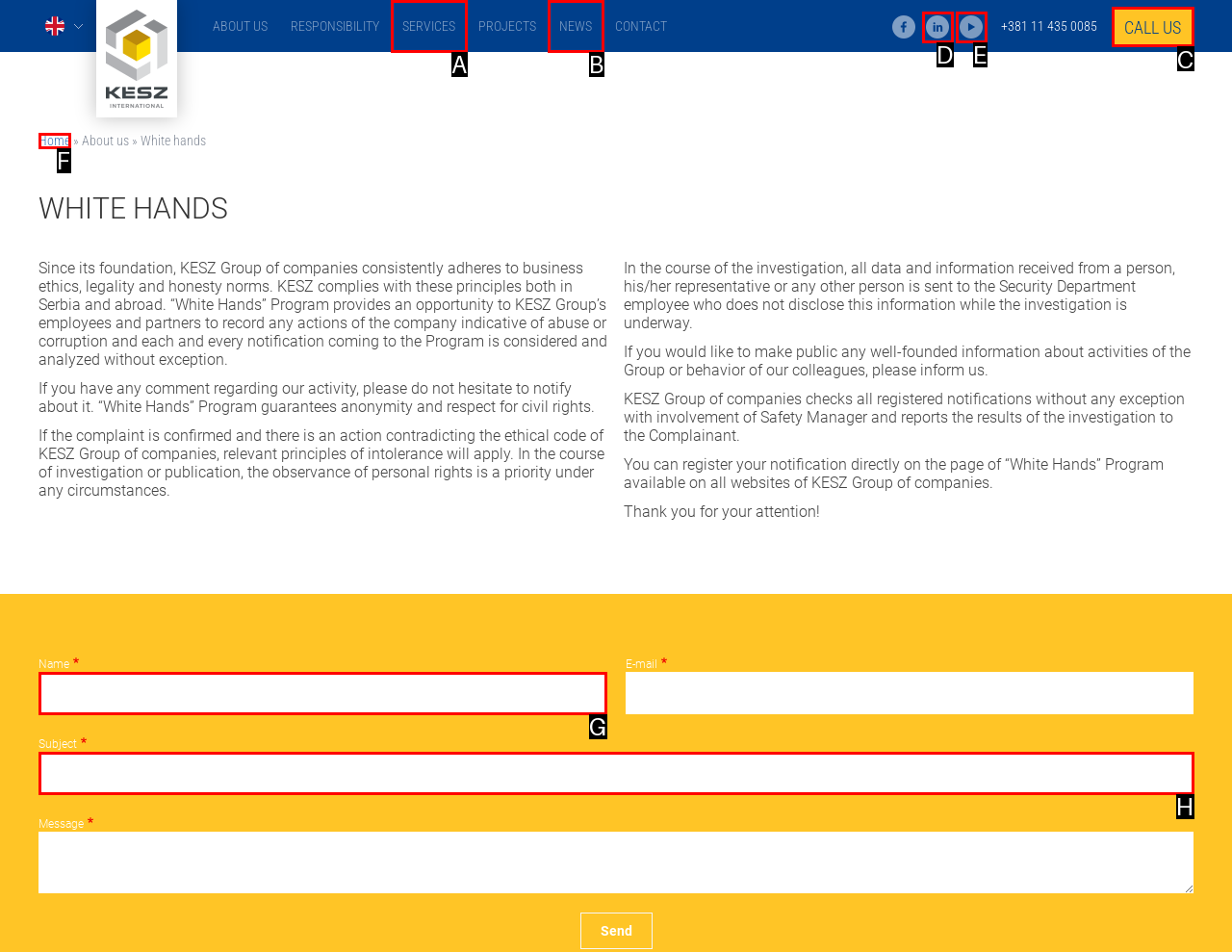Tell me which one HTML element best matches the description: parent_node: Subject name="predmet" Answer with the option's letter from the given choices directly.

H